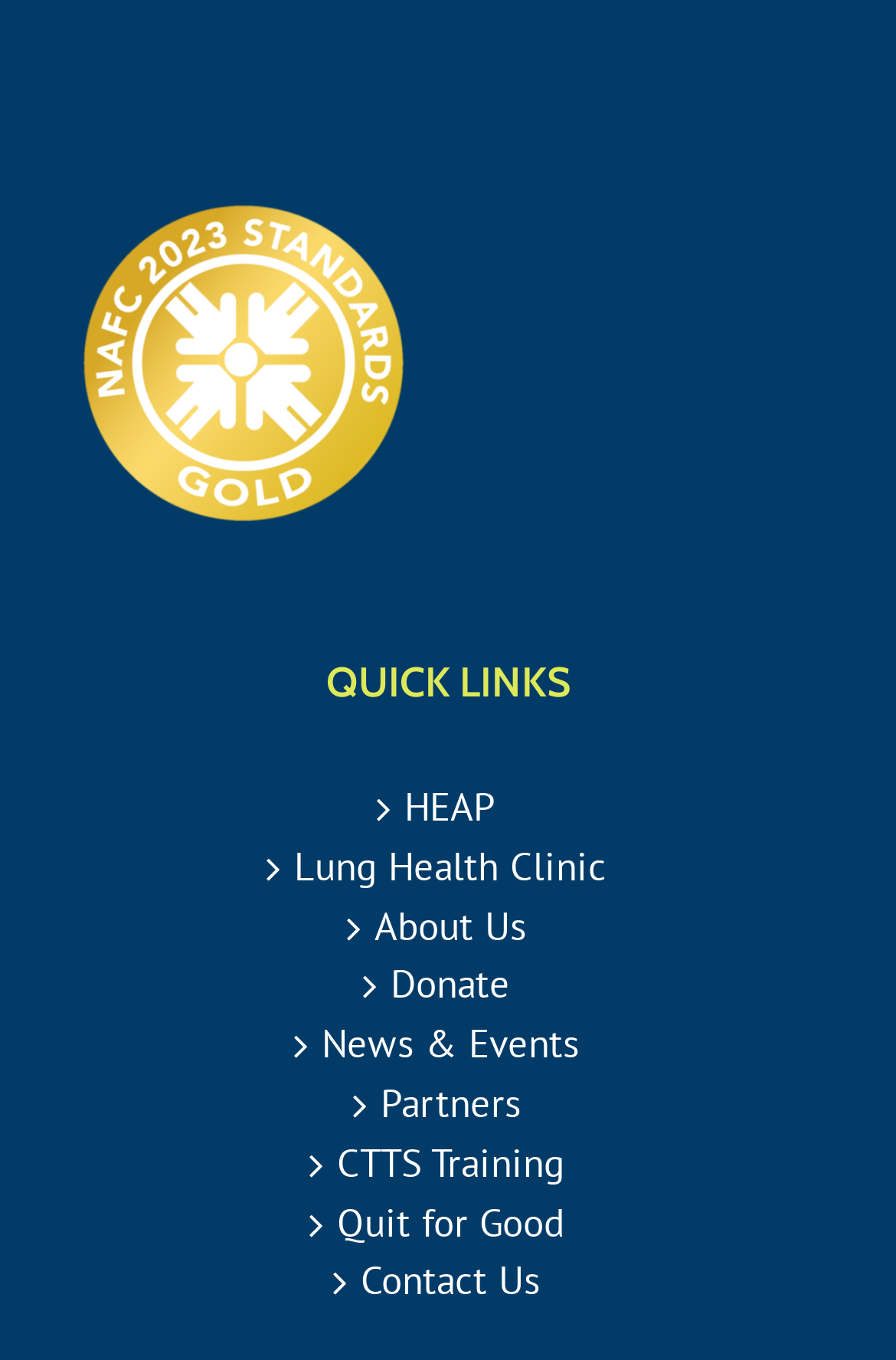Pinpoint the bounding box coordinates of the clickable element to carry out the following instruction: "Visit Lung Health Clinic."

[0.108, 0.618, 0.897, 0.659]